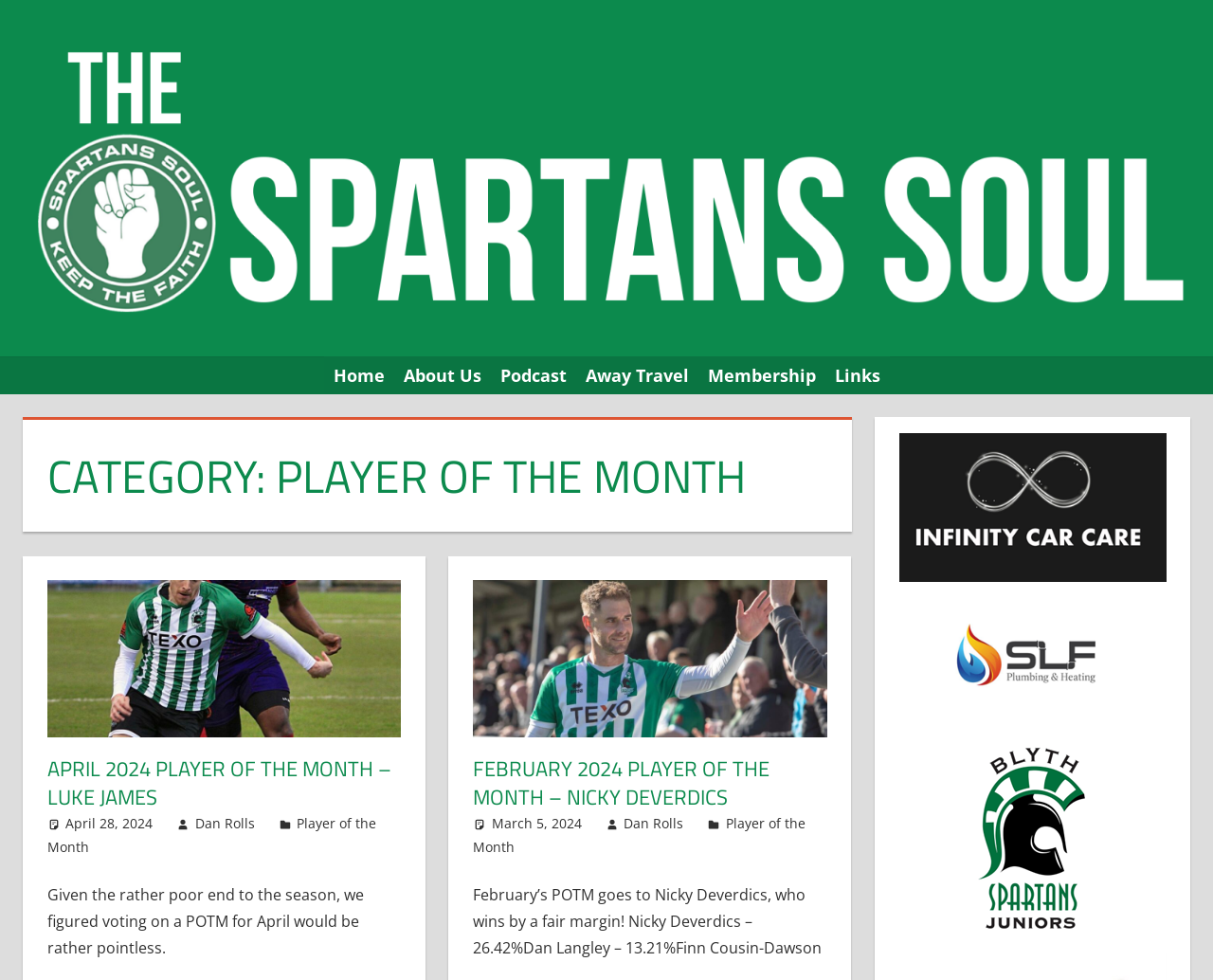Find the bounding box coordinates for the area that should be clicked to accomplish the instruction: "View the April 2024 Player of the Month".

[0.039, 0.768, 0.322, 0.83]